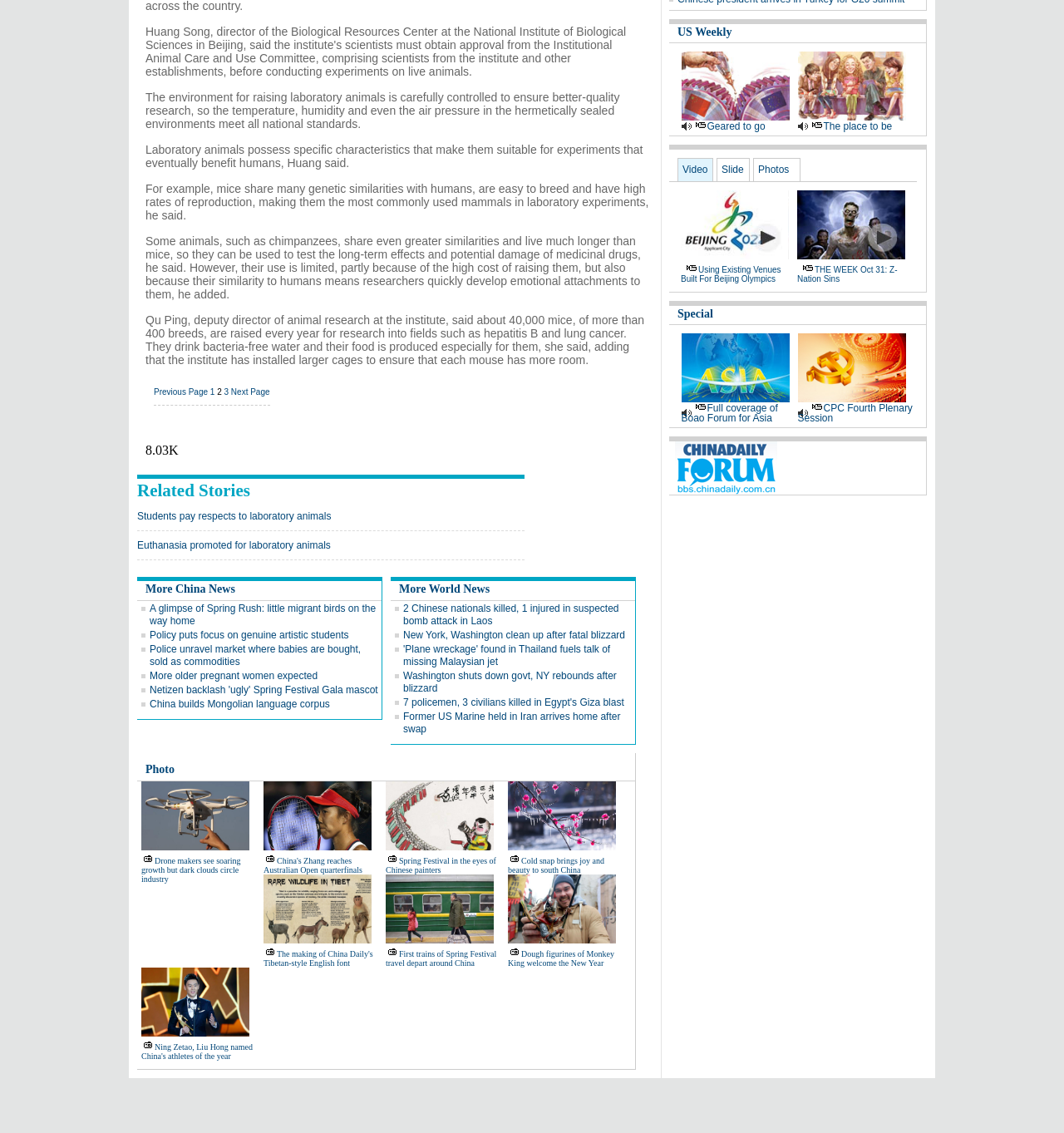What type of content is displayed in the section below the main article?
Answer the question with detailed information derived from the image.

The section below the main article displays links to other news articles, which are categorized into different sections such as 'More China News', 'More World News', and 'Photo'. These links allow users to access other news articles that are related to the current article or of general interest.